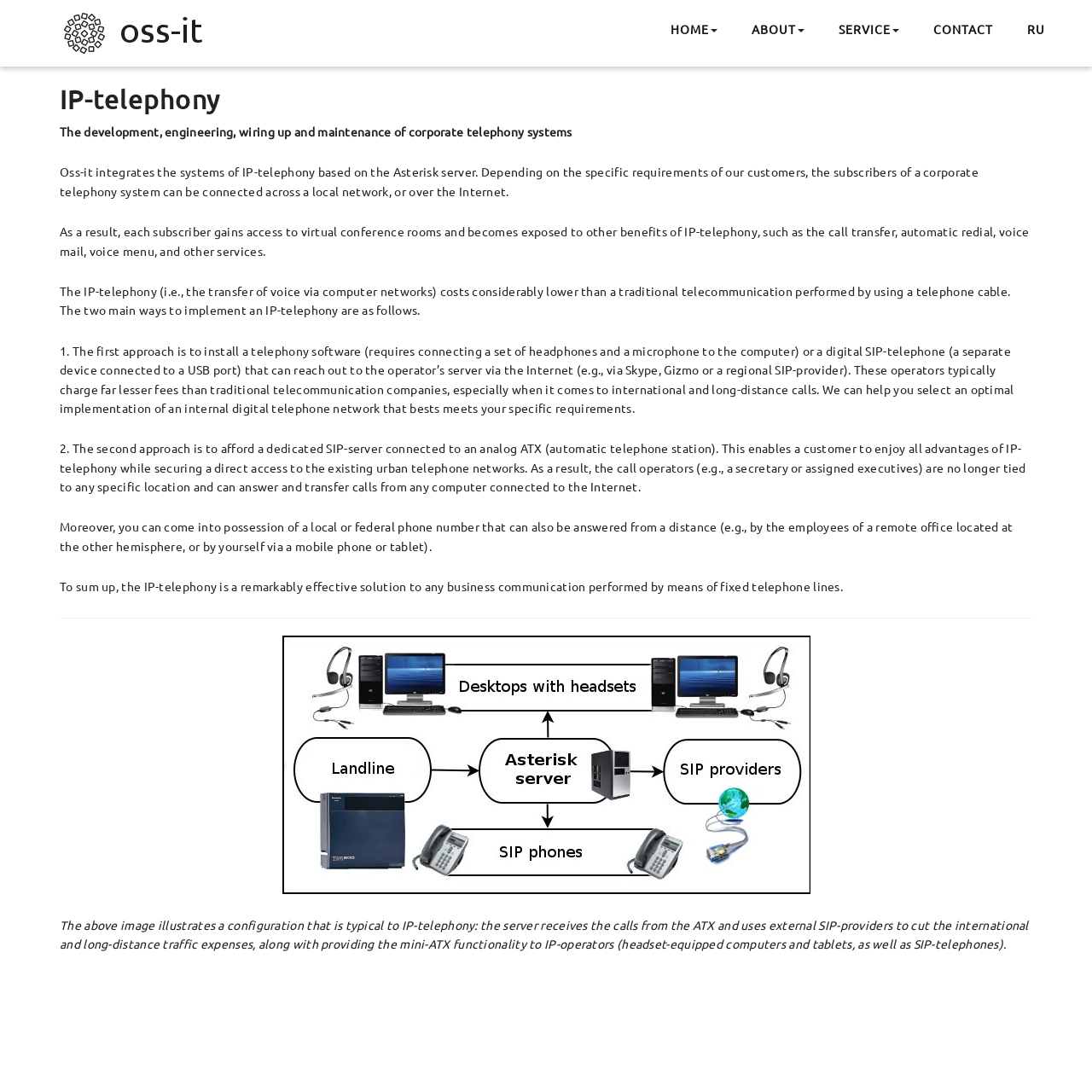Identify the bounding box of the HTML element described here: "alt="oss-it"". Provide the coordinates as four float numbers between 0 and 1: [left, top, right, bottom].

[0.043, 0.0, 0.205, 0.061]